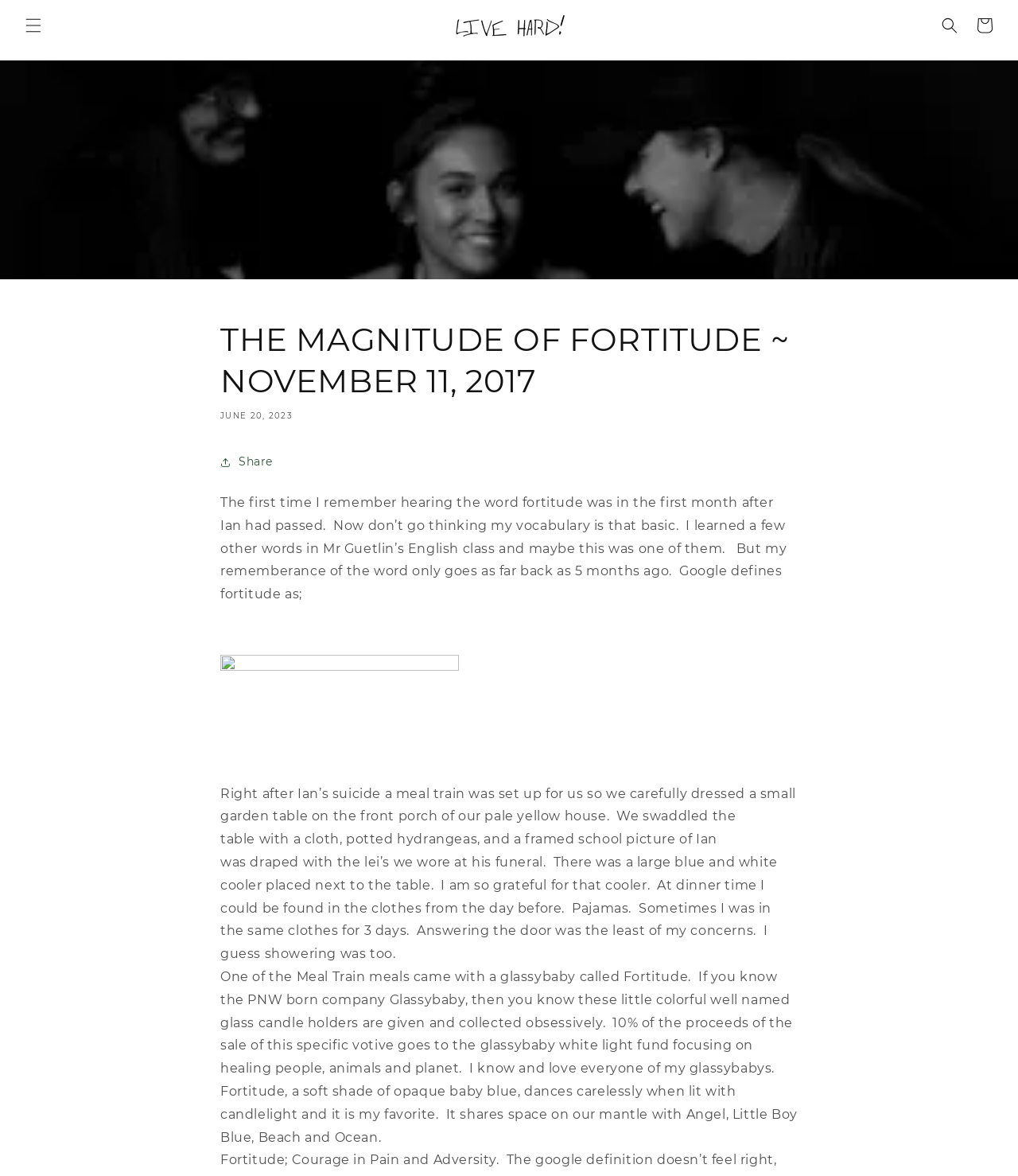Generate a detailed explanation of the webpage's features and information.

The webpage appears to be a personal blog post titled "THE MAGNITUDE OF FORTITUDE ~ NOVEMBER 11, 2017" on the website "LiveHard". At the top left corner, there is a menu button labeled "Menu" and a link to the website's homepage, "LiveHard", accompanied by a small image of the website's logo. On the top right corner, there is a search button and a link to the "Cart" page, which also contains an image of the blog post title.

Below the top navigation bar, the blog post's title "THE MAGNITUDE OF FORTITUDE ~ NOVEMBER 11, 2017" is displayed prominently, along with the date "JUNE 20, 2023" and a share button. The main content of the blog post is divided into three paragraphs, which describe the author's personal experience with the word "fortitude" and its significance in their life. The text is written in a reflective and introspective tone, with vivid descriptions of the author's emotions and experiences.

The blog post also contains a few images, including a small image of the website's logo at the top and a larger image of a glassybaby candle holder called "Fortitude" mentioned in the text. The overall layout of the webpage is clean and easy to read, with clear headings and concise text.